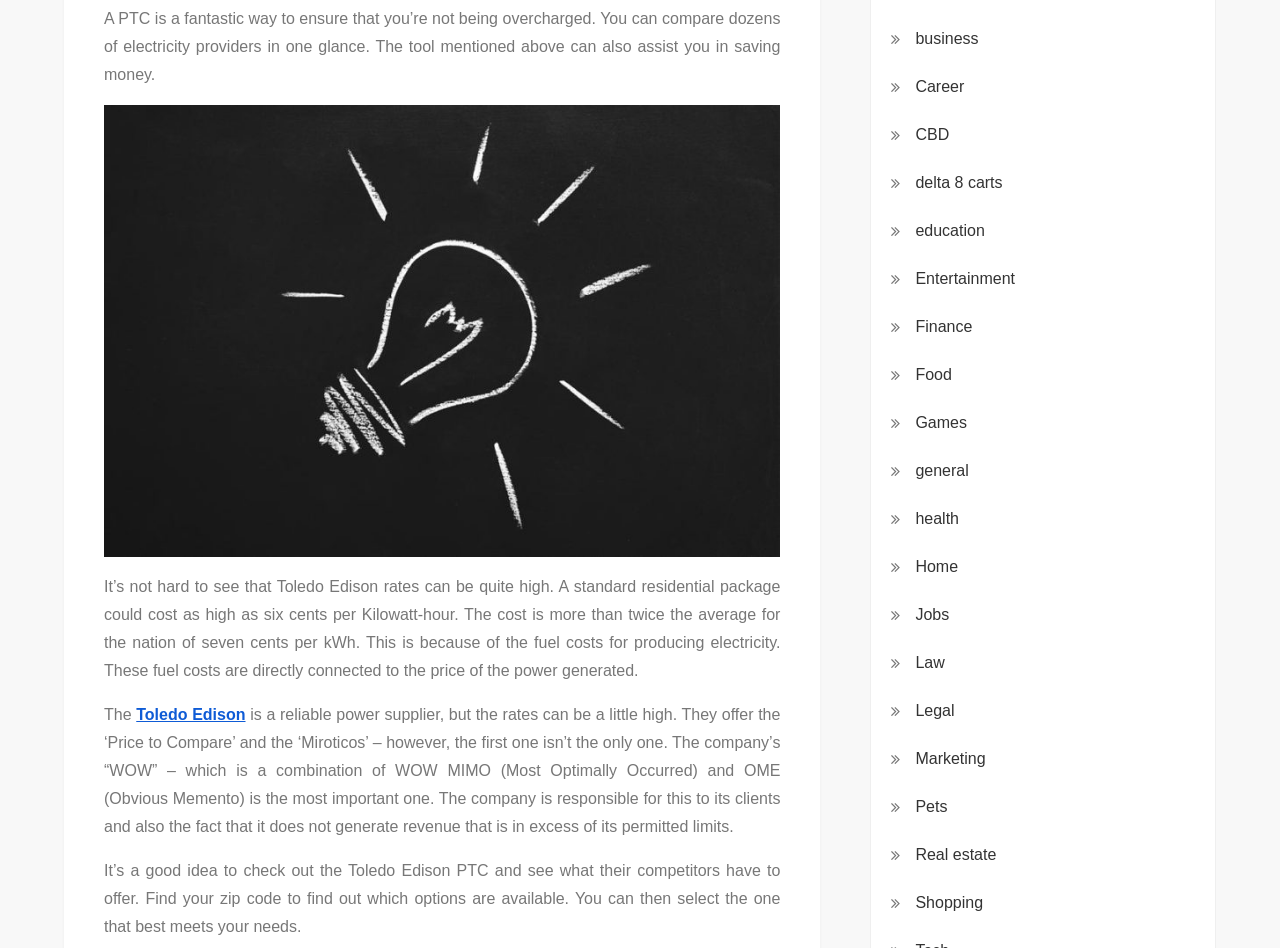What is a PTC? Based on the image, give a response in one word or a short phrase.

A fantastic way to ensure not being overcharged